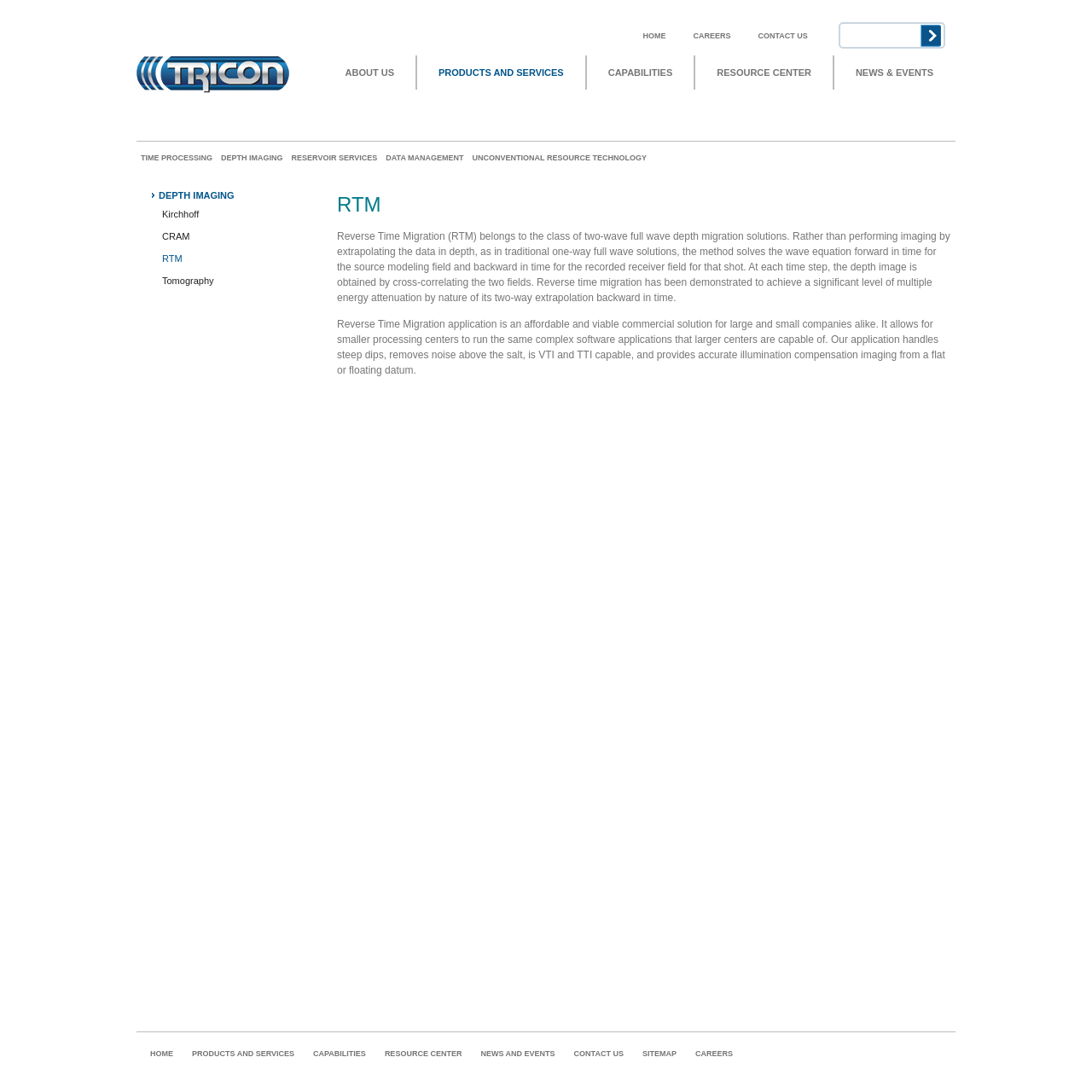Provide the bounding box coordinates of the HTML element this sentence describes: "News & Events". The bounding box coordinates consist of four float numbers between 0 and 1, i.e., [left, top, right, bottom].

[0.768, 0.051, 0.87, 0.082]